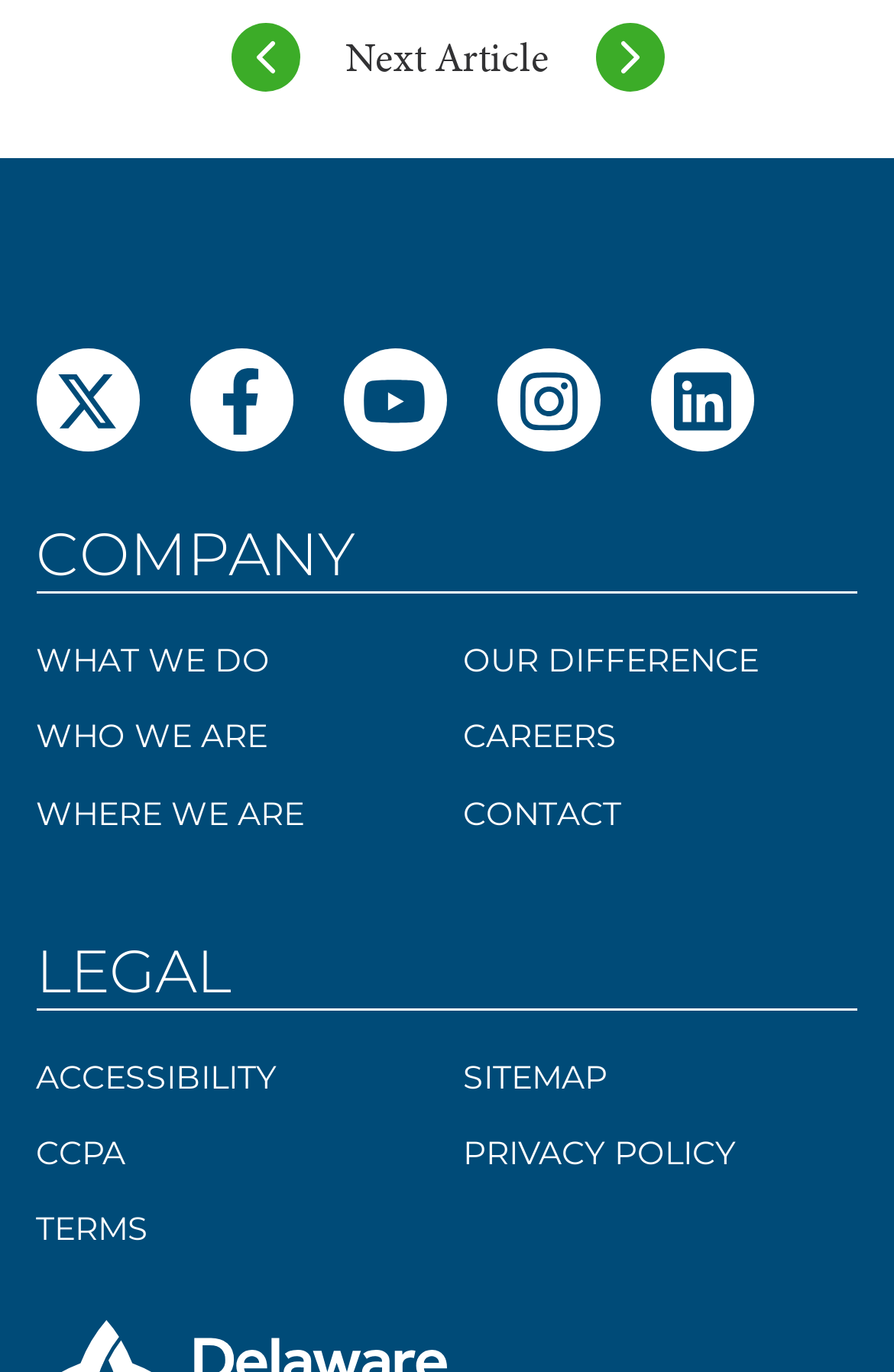Please identify the coordinates of the bounding box for the clickable region that will accomplish this instruction: "Learn about what the company does".

[0.04, 0.467, 0.302, 0.502]